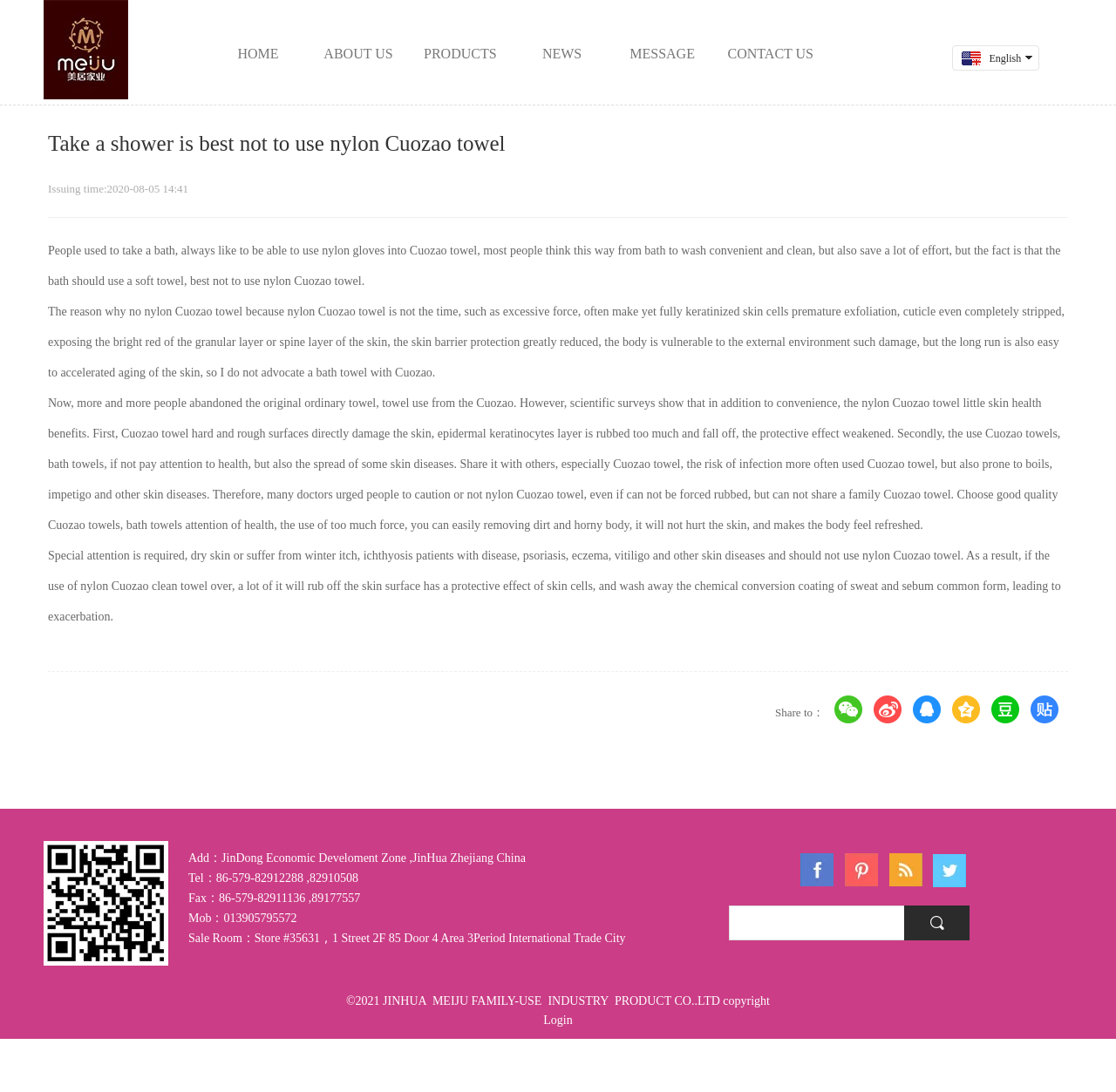Give a one-word or phrase response to the following question: What is the company name of the website?

JINHUA MEIJU FAMILY-USE INDUSTRY PRODUCT CO.,LTD